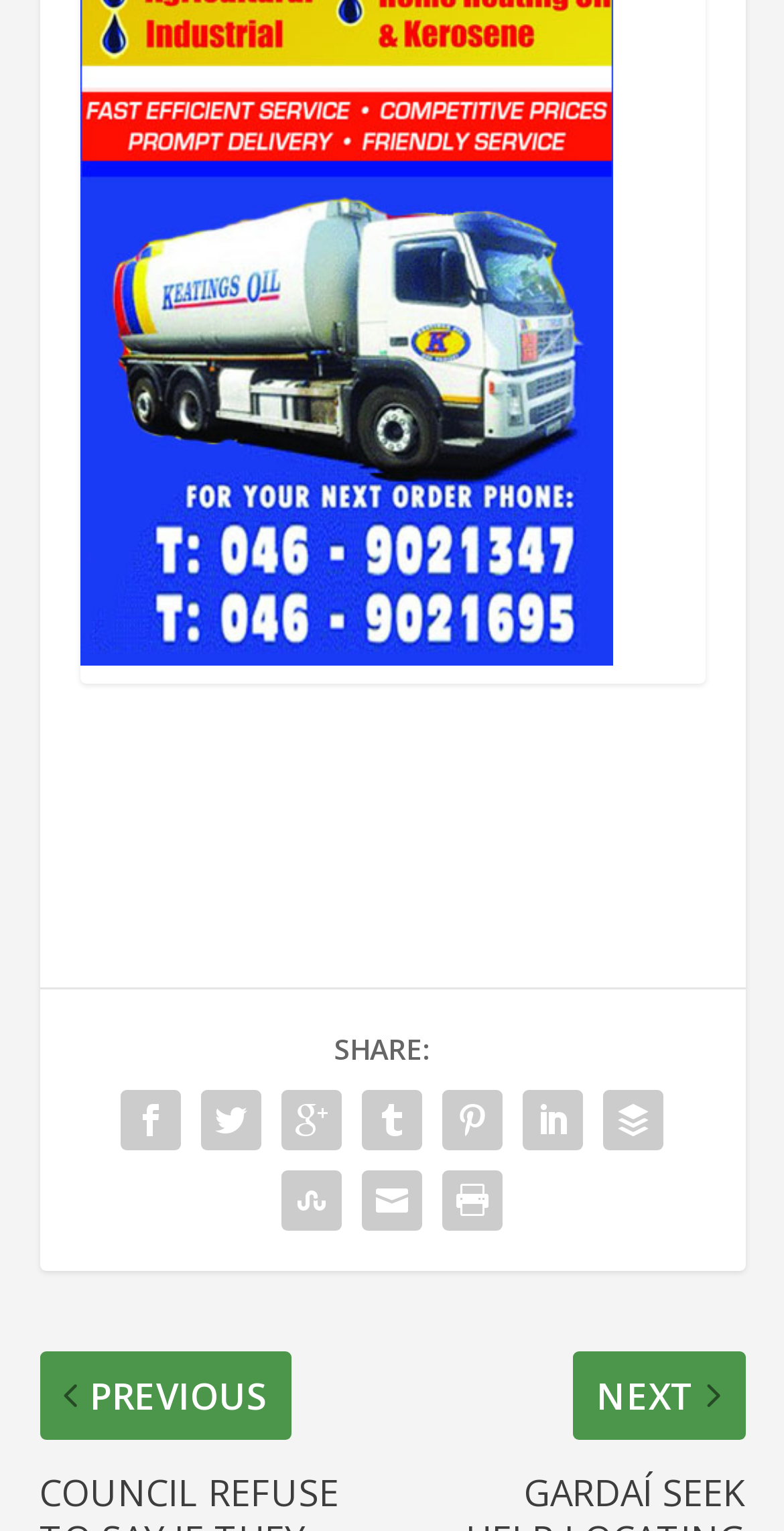What is the text above the social media icons?
Using the screenshot, give a one-word or short phrase answer.

SHARE: